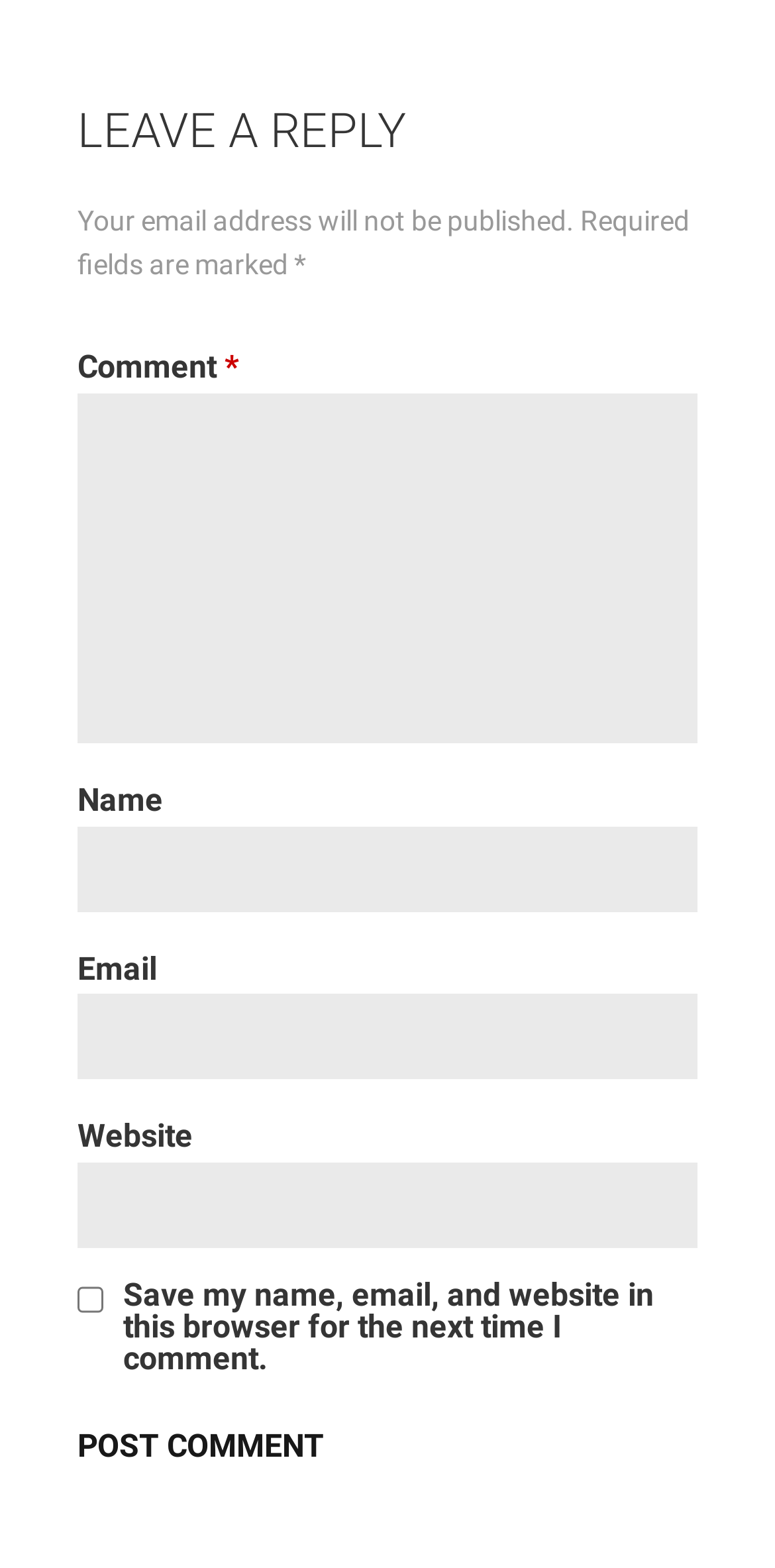Extract the bounding box of the UI element described as: "parent_node: Name name="author"".

[0.1, 0.527, 0.9, 0.581]